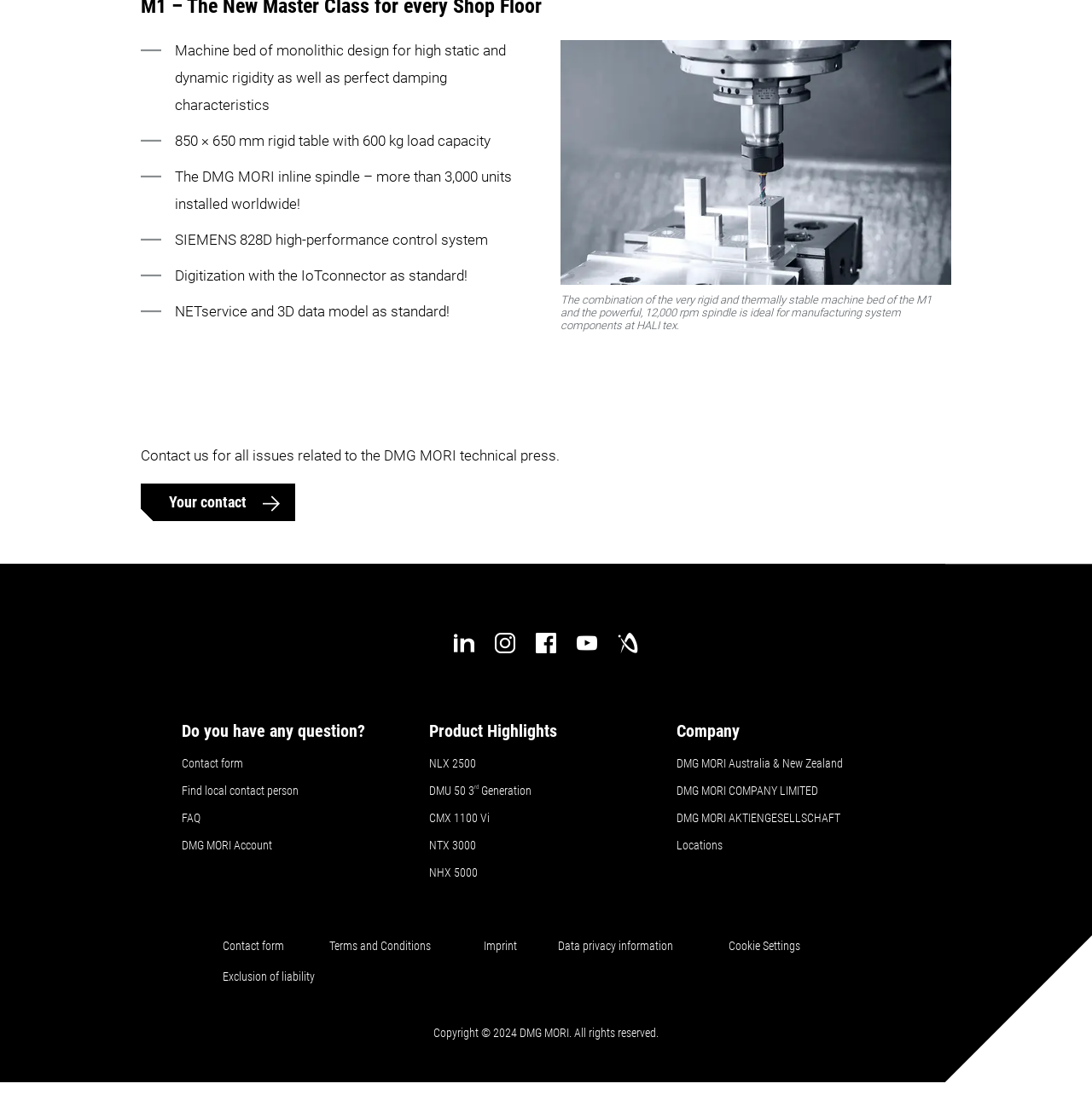How many links are available under the 'Product Highlights' section?
Utilize the information in the image to give a detailed answer to the question.

The answer can be found by counting the number of links under the 'Product Highlights' section, which are 'NLX 2500', 'DMU 50 3rd Generation', 'CMX 1100 Vi', and 'NTX 3000'.